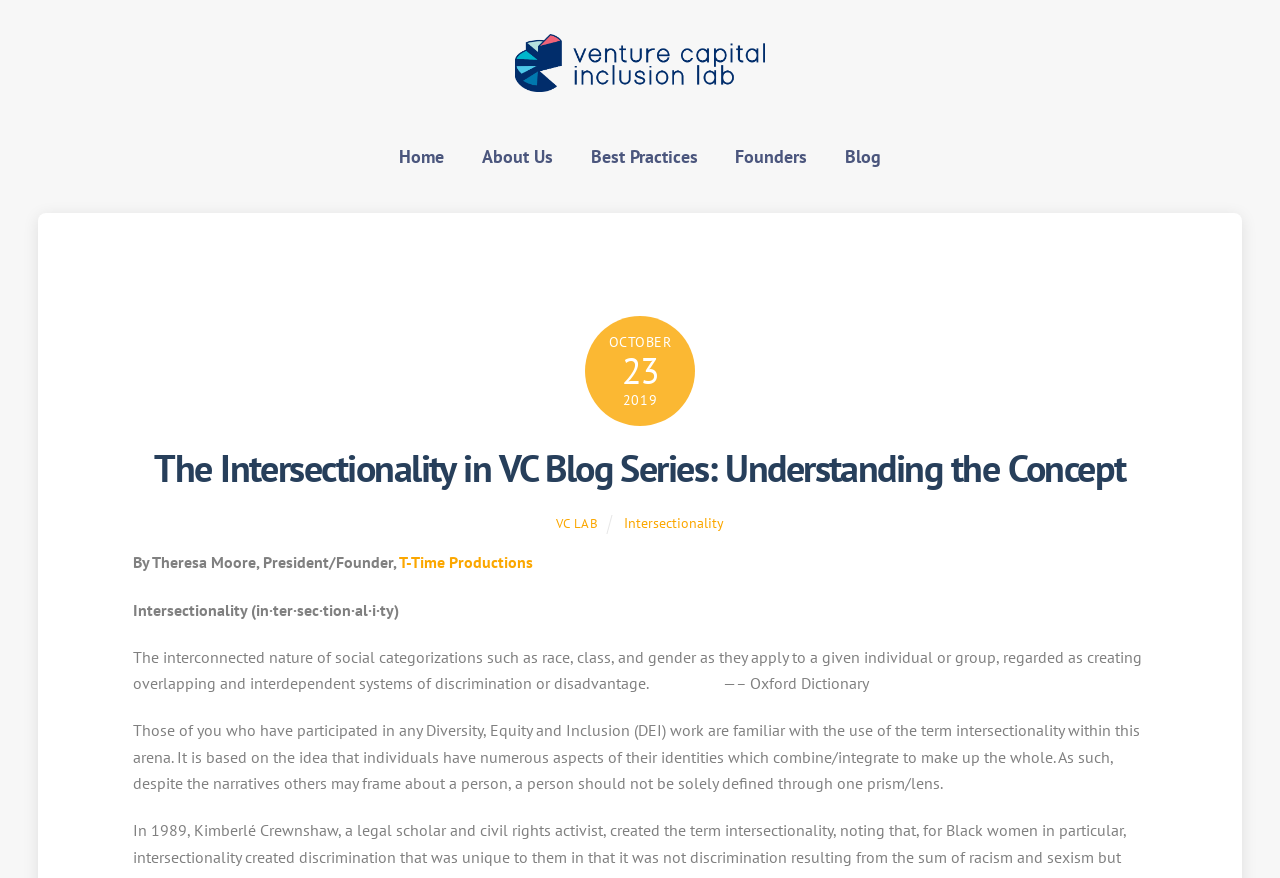Give the bounding box coordinates for the element described by: "Intersectionality".

[0.488, 0.584, 0.566, 0.606]